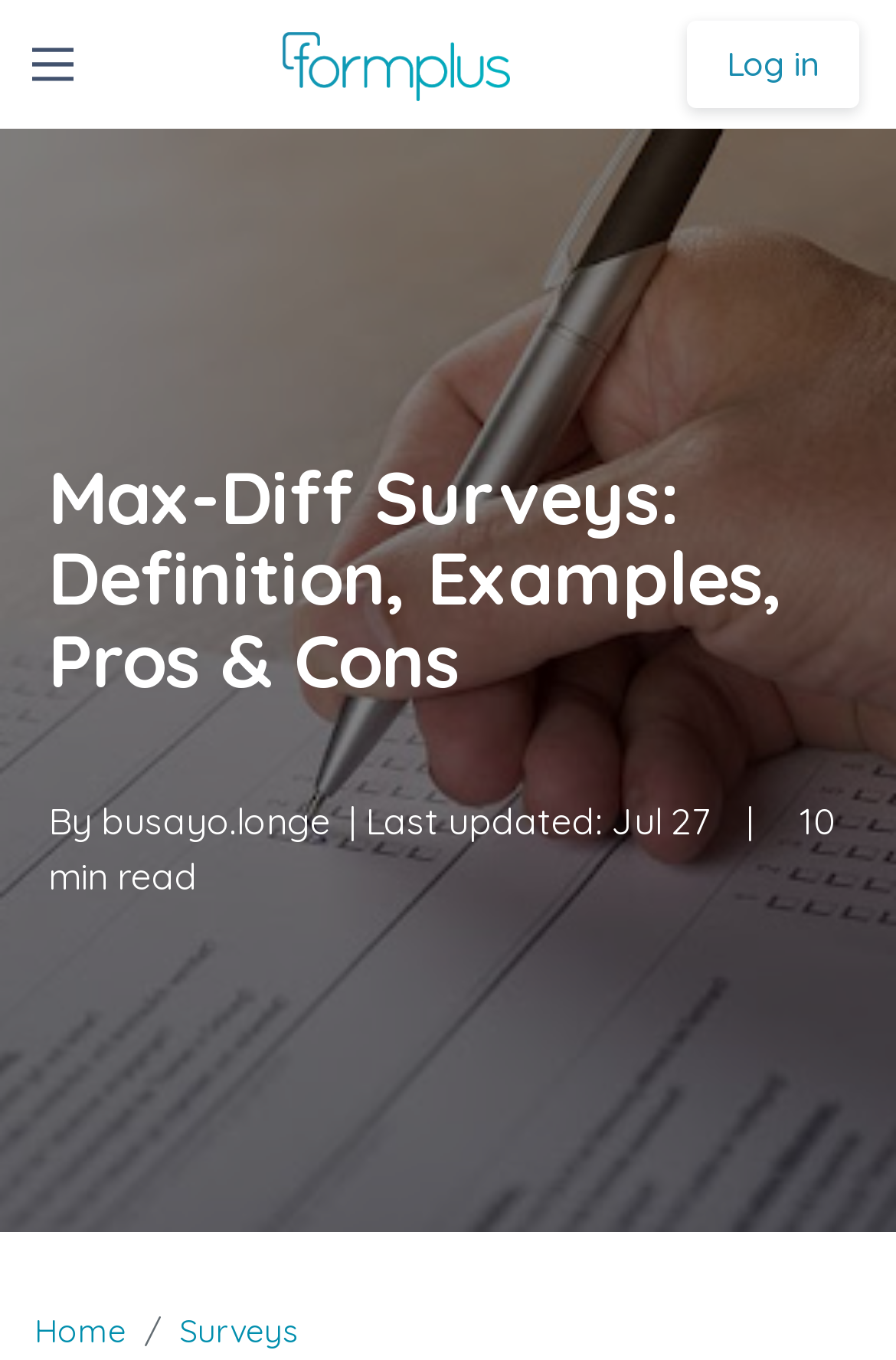Using floating point numbers between 0 and 1, provide the bounding box coordinates in the format (top-left x, top-left y, bottom-right x, bottom-right y). Locate the UI element described here: Home

[0.038, 0.963, 0.141, 0.994]